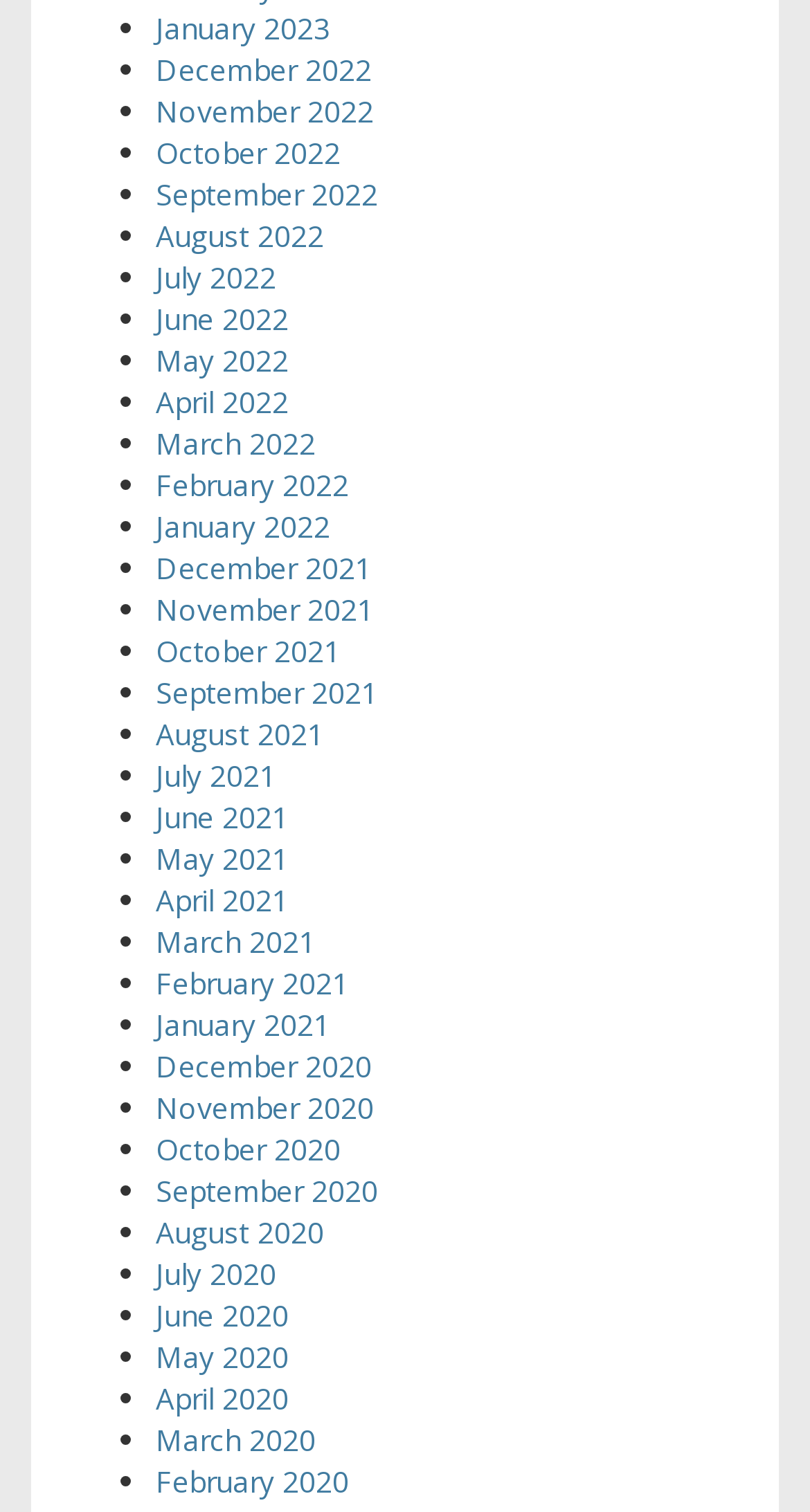Please answer the following query using a single word or phrase: 
Are the months listed in chronological order?

Yes